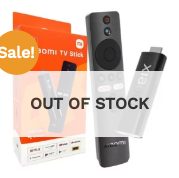From the details in the image, provide a thorough response to the question: Is the item available for purchase?

The item is not available for purchase because beneath the product image, a clear 'OUT OF STOCK' label indicates that the item is currently unavailable for purchase, as stated in the caption.